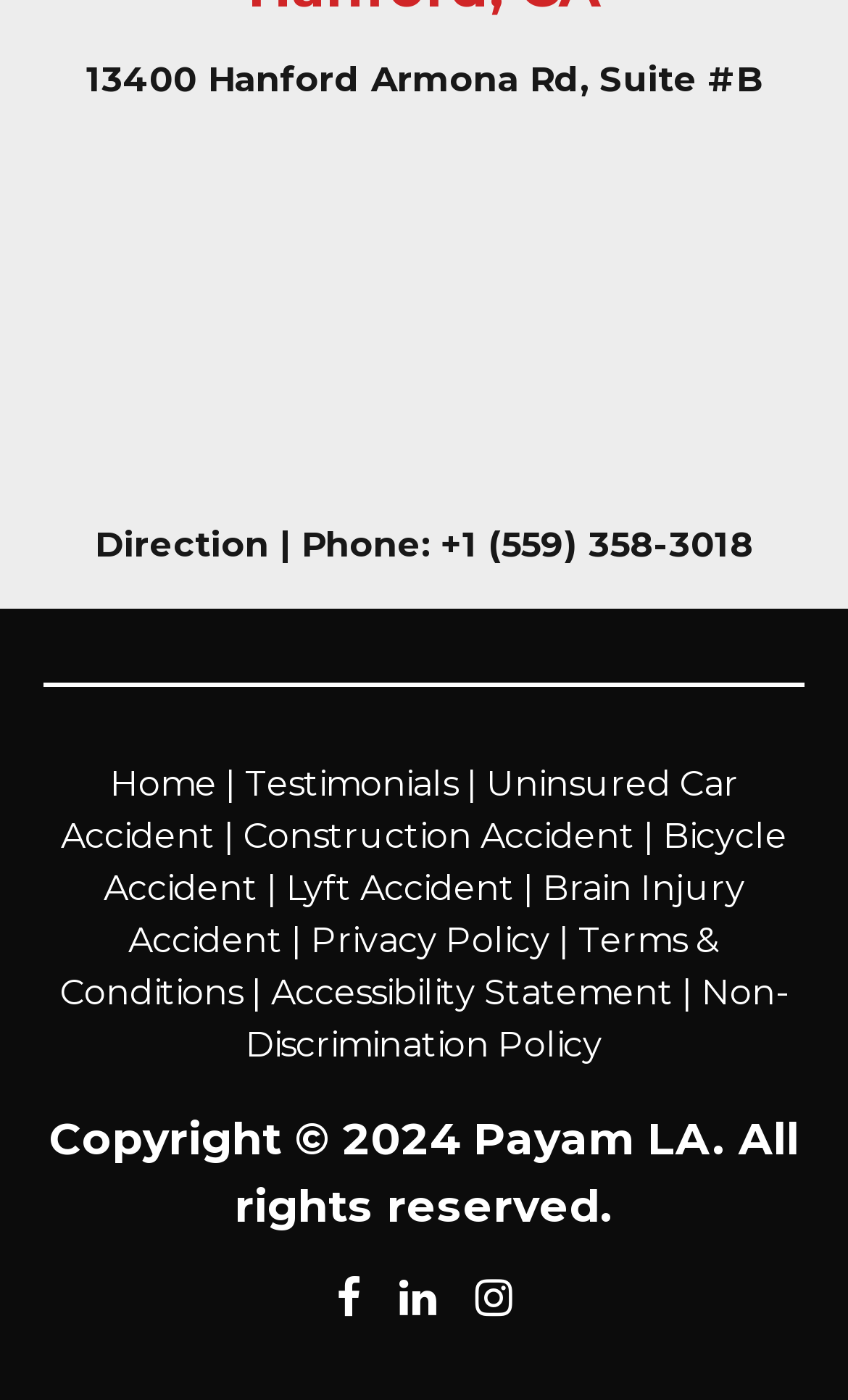Extract the bounding box coordinates for the UI element described by the text: "Accessibility Statement". The coordinates should be in the form of [left, top, right, bottom] with values between 0 and 1.

[0.319, 0.695, 0.794, 0.724]